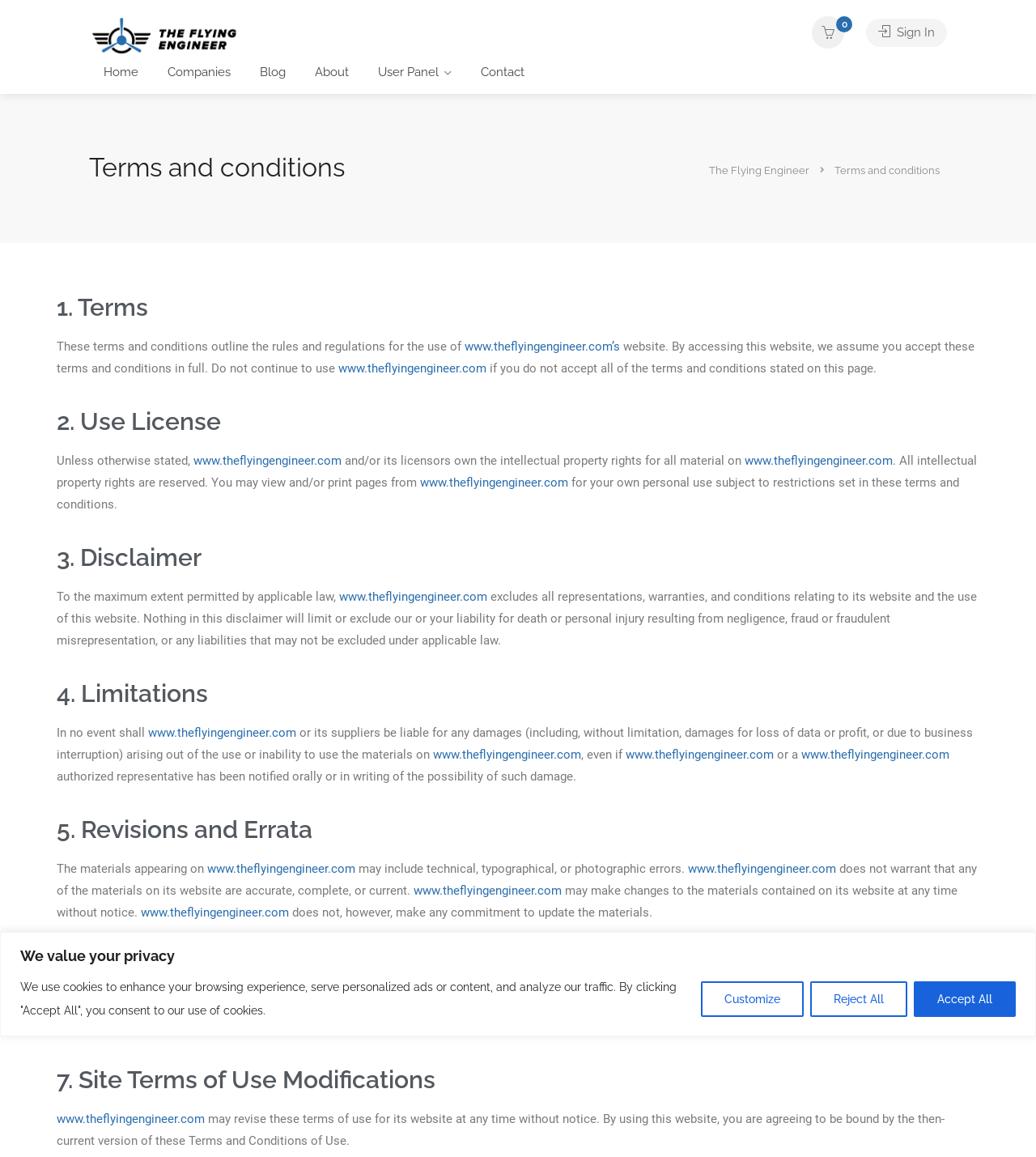Analyze the image and provide a detailed answer to the question: What is the purpose of this webpage?

Based on the webpage's content, it appears to outline the rules and regulations for the use of www.theflyingengineer.com's website, indicating that the purpose of this webpage is to inform users about the terms and conditions of using the website.